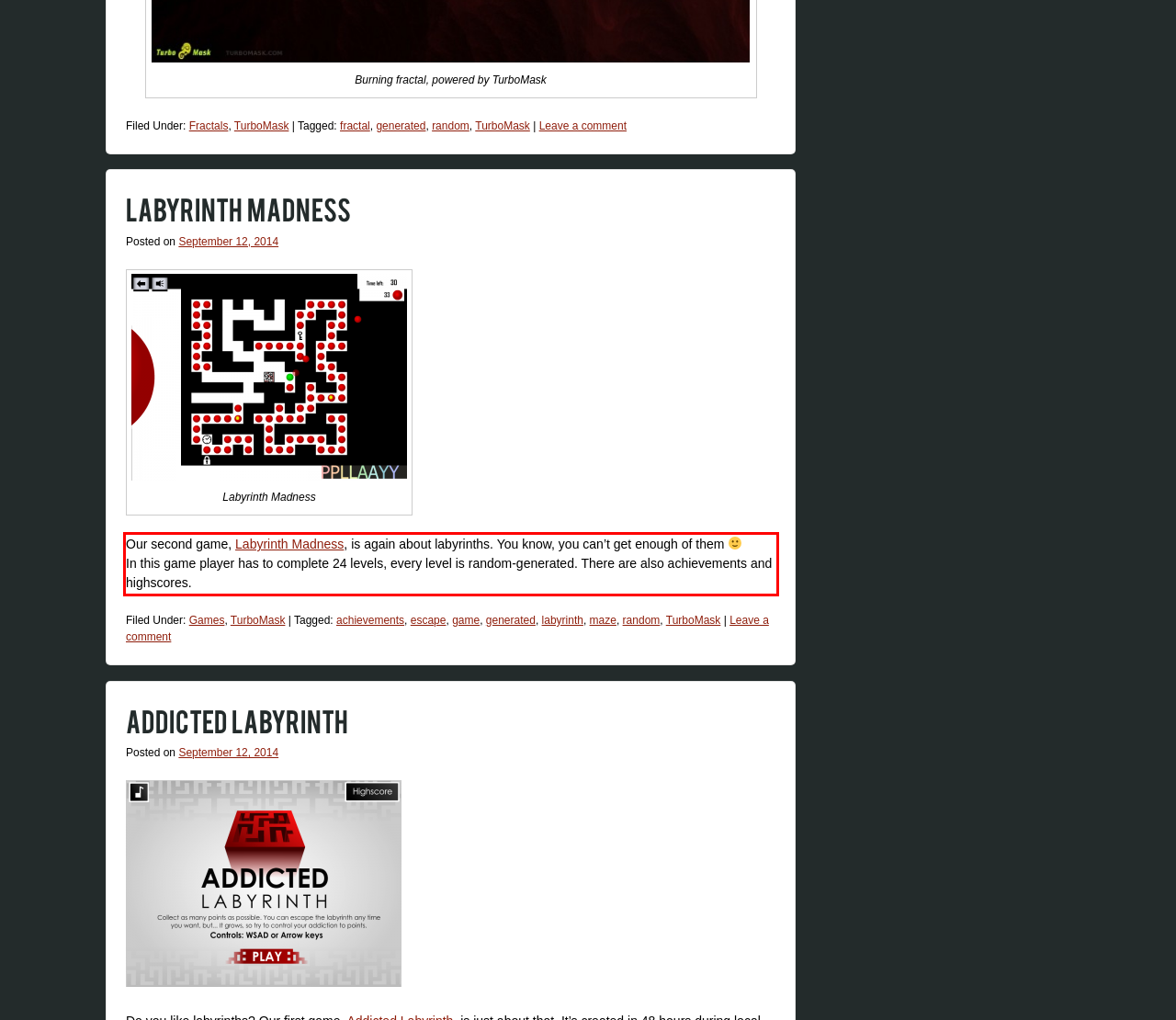You are given a screenshot of a webpage with a UI element highlighted by a red bounding box. Please perform OCR on the text content within this red bounding box.

Our second game, Labyrinth Madness, is again about labyrinths. You know, you can’t get enough of them In this game player has to complete 24 levels, every level is random-generated. There are also achievements and highscores.